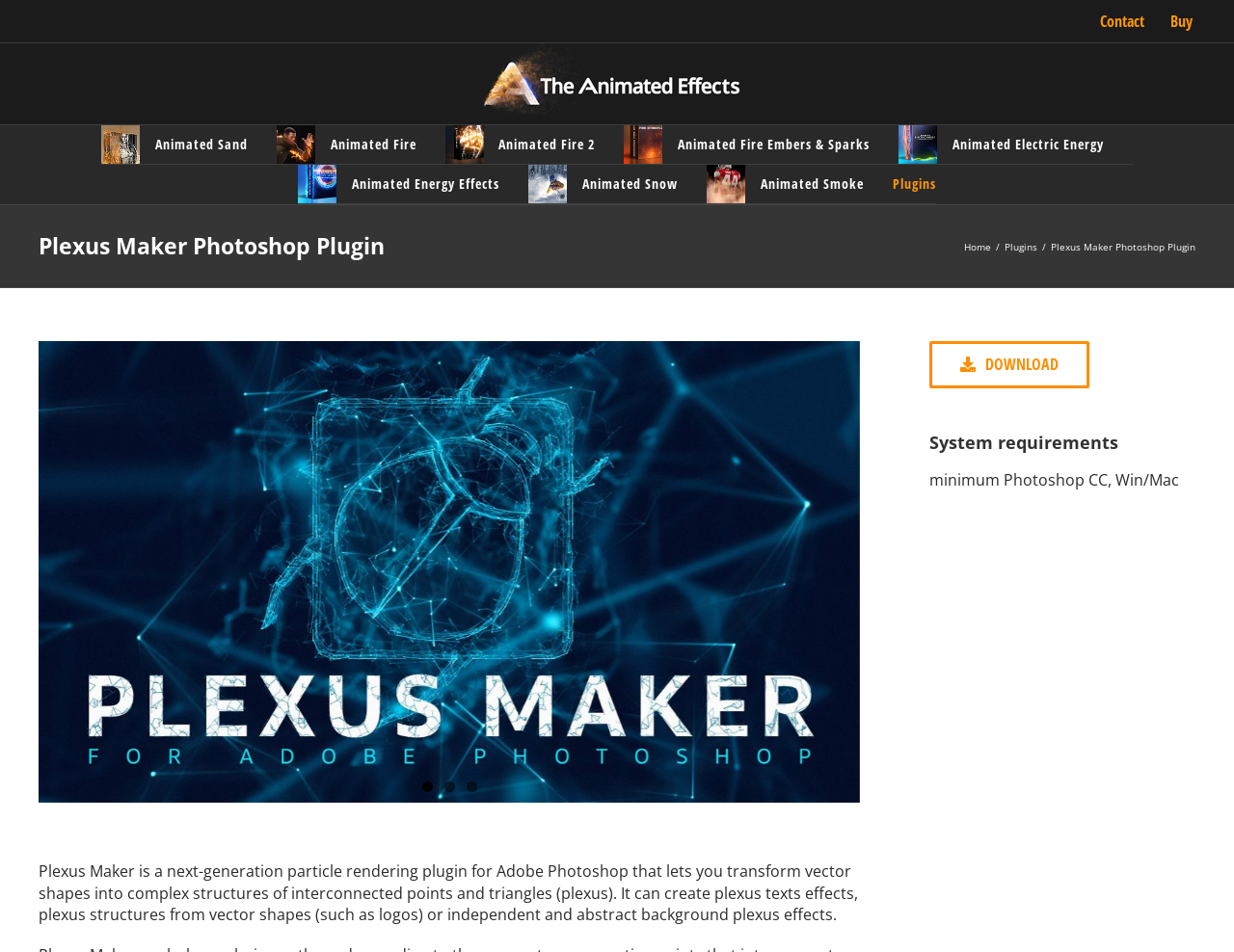Show the bounding box coordinates of the element that should be clicked to complete the task: "View Animated Sand effects".

[0.082, 0.132, 0.201, 0.172]